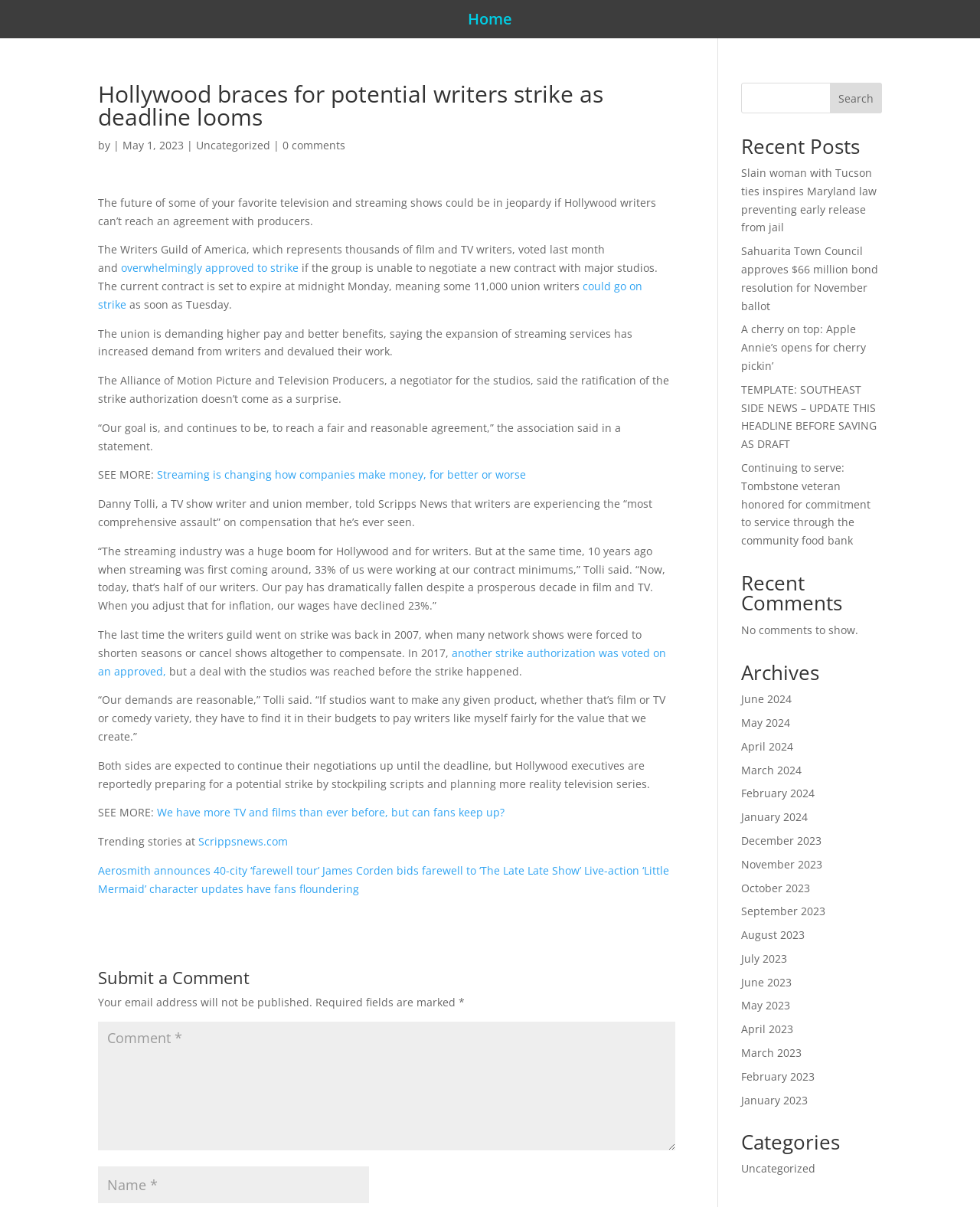What is the category of the article?
Carefully analyze the image and provide a detailed answer to the question.

The category of the article can be determined by reading the link 'Uncategorized' located below the article's heading. This link suggests that the article does not belong to a specific category.